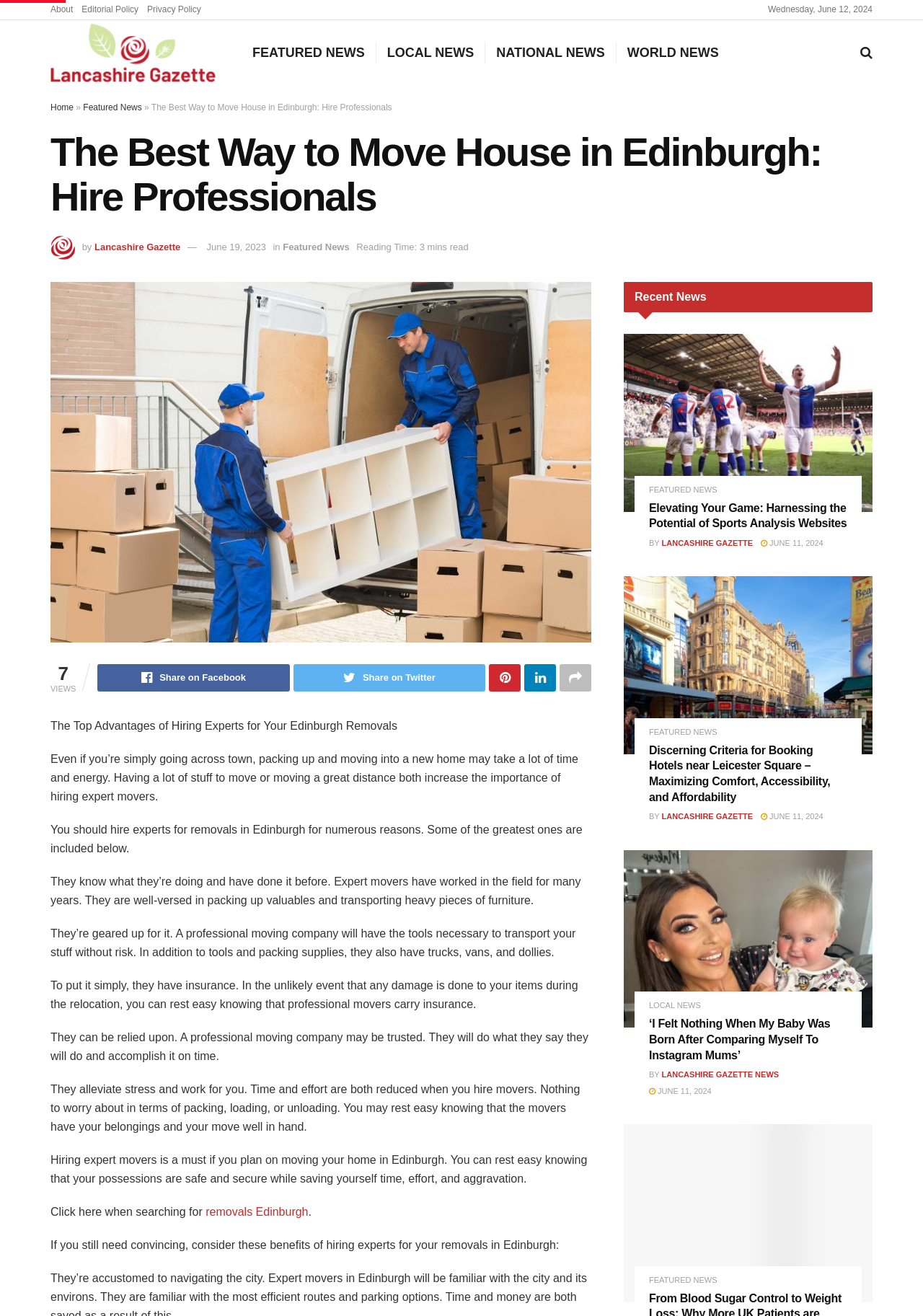Please provide the bounding box coordinates for the element that needs to be clicked to perform the following instruction: "Share on Facebook". The coordinates should be given as four float numbers between 0 and 1, i.e., [left, top, right, bottom].

[0.106, 0.505, 0.314, 0.525]